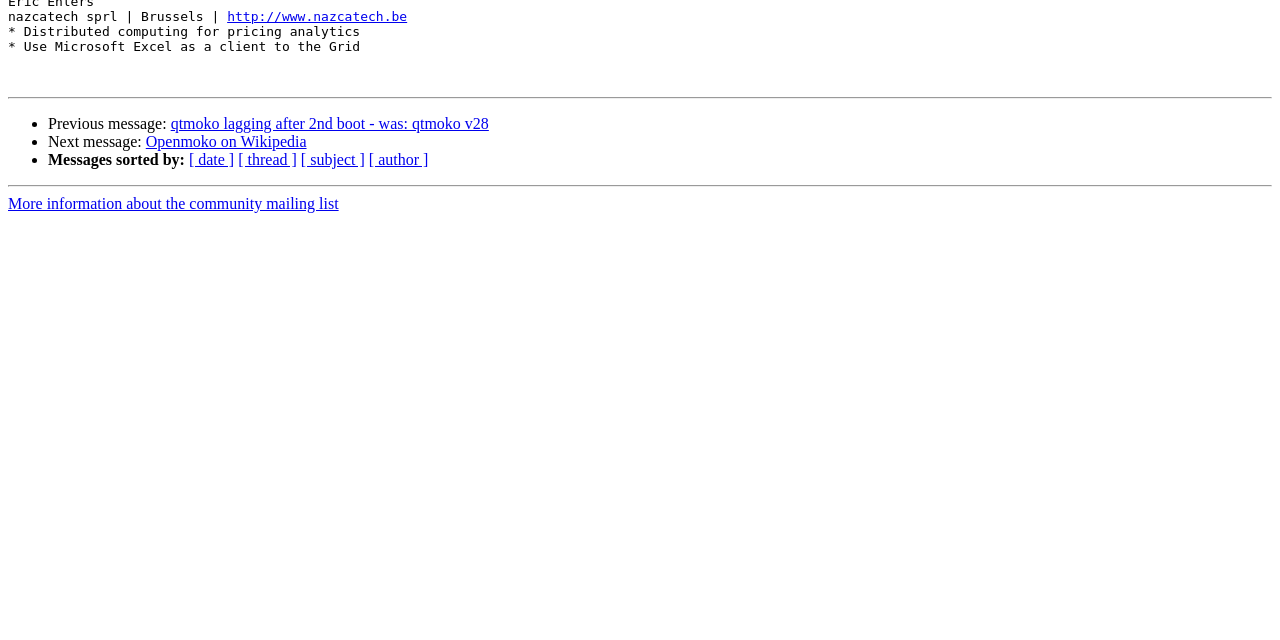Please determine the bounding box coordinates for the UI element described here. Use the format (top-left x, top-left y, bottom-right x, bottom-right y) with values bounded between 0 and 1: http://www.nazcatech.be

[0.177, 0.014, 0.318, 0.037]